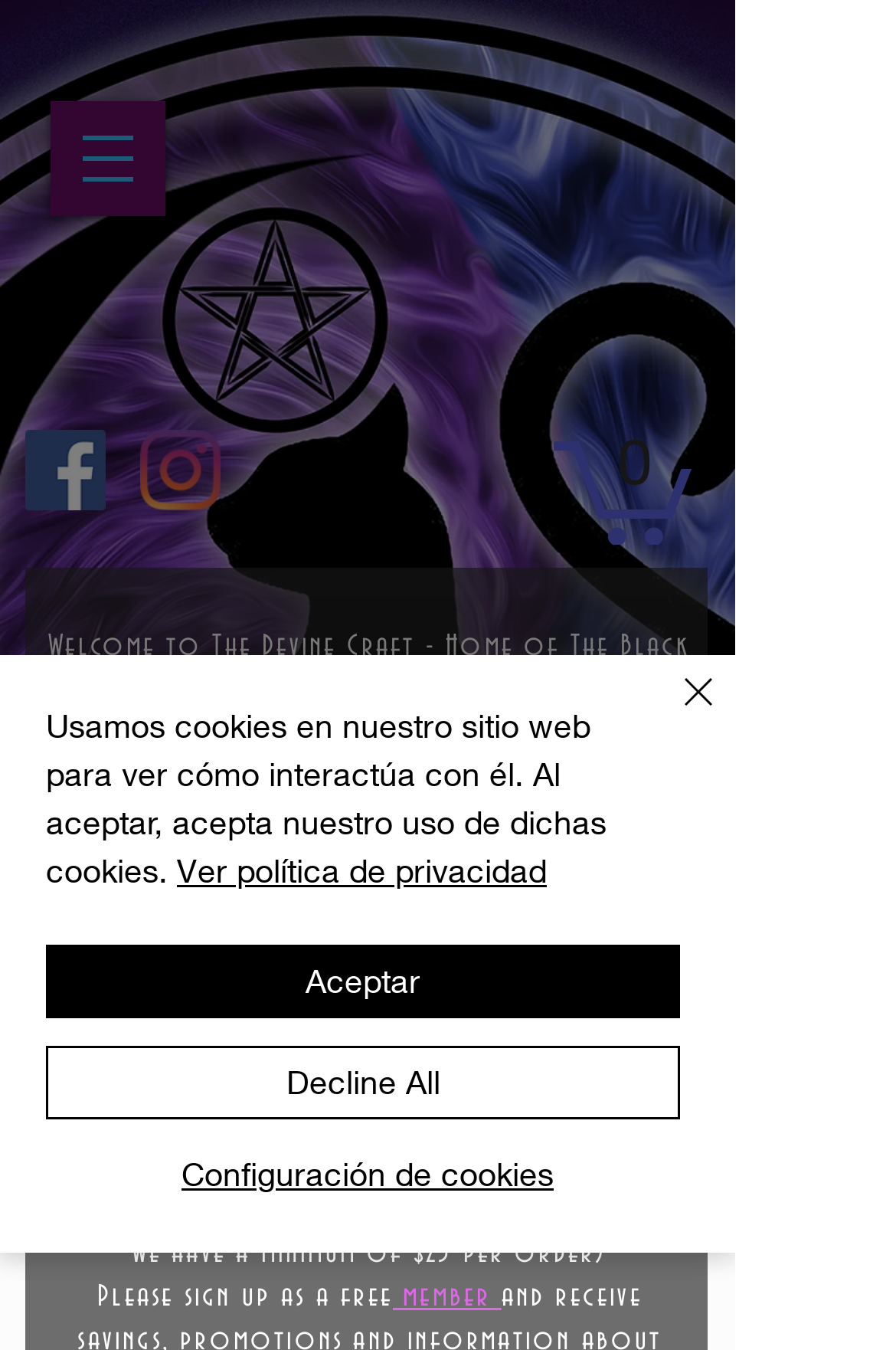What is the minimum order amount for free shipping?
Answer with a single word or short phrase according to what you see in the image.

$100